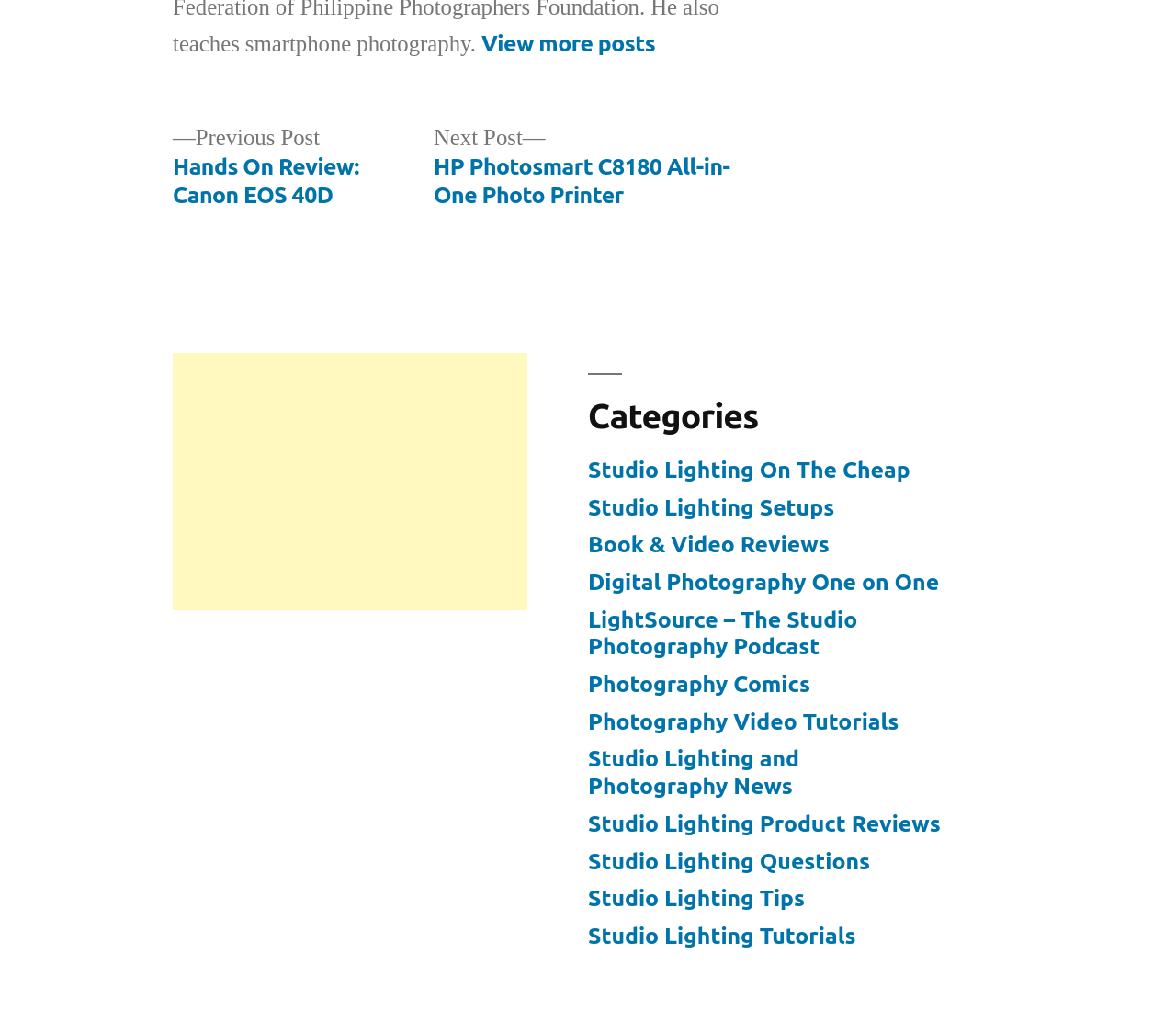Please specify the bounding box coordinates of the clickable region to carry out the following instruction: "View more posts". The coordinates should be four float numbers between 0 and 1, in the format [left, top, right, bottom].

[0.409, 0.029, 0.557, 0.056]